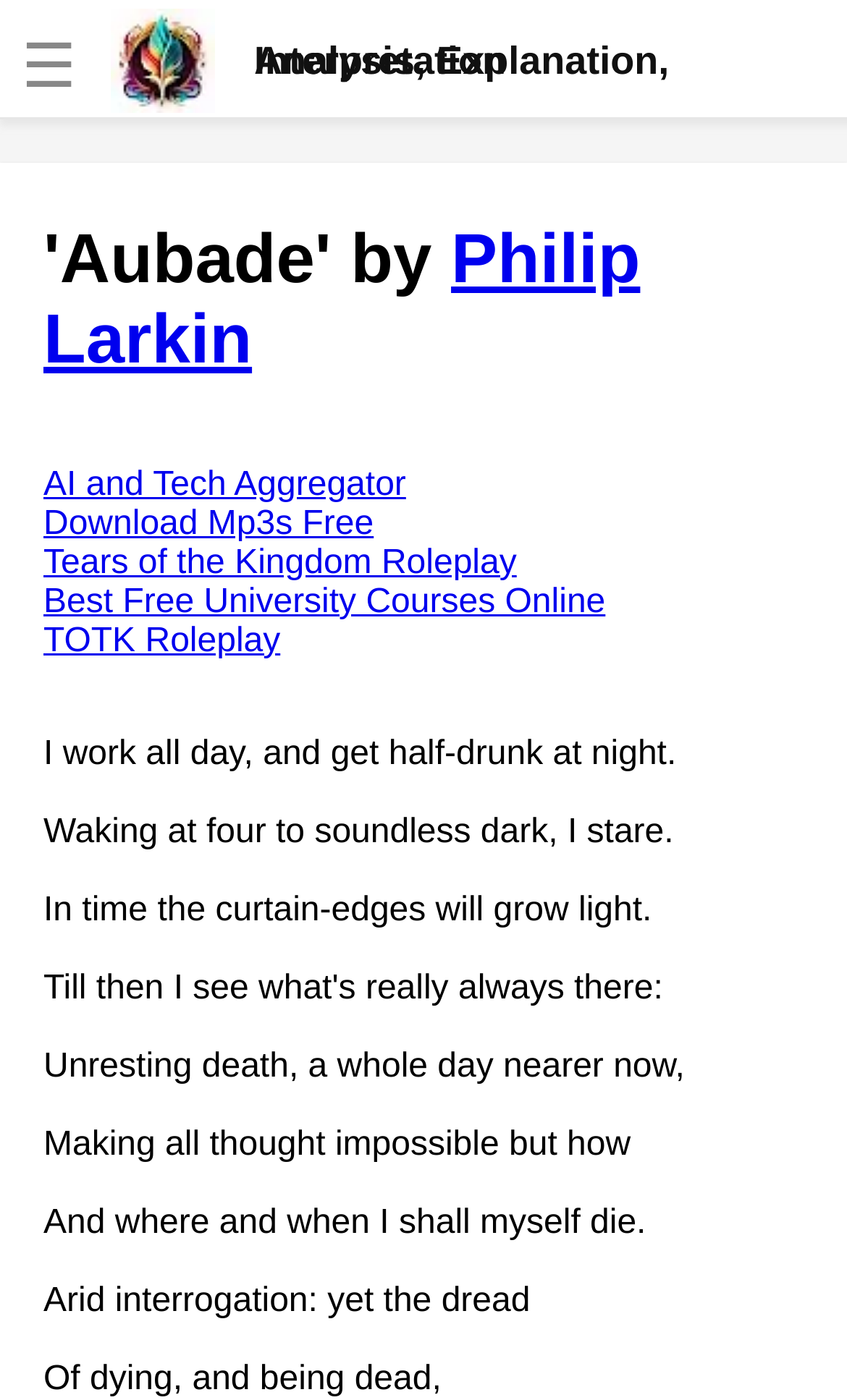Identify the webpage's primary heading and generate its text.

'Aubade' by Philip Larkin